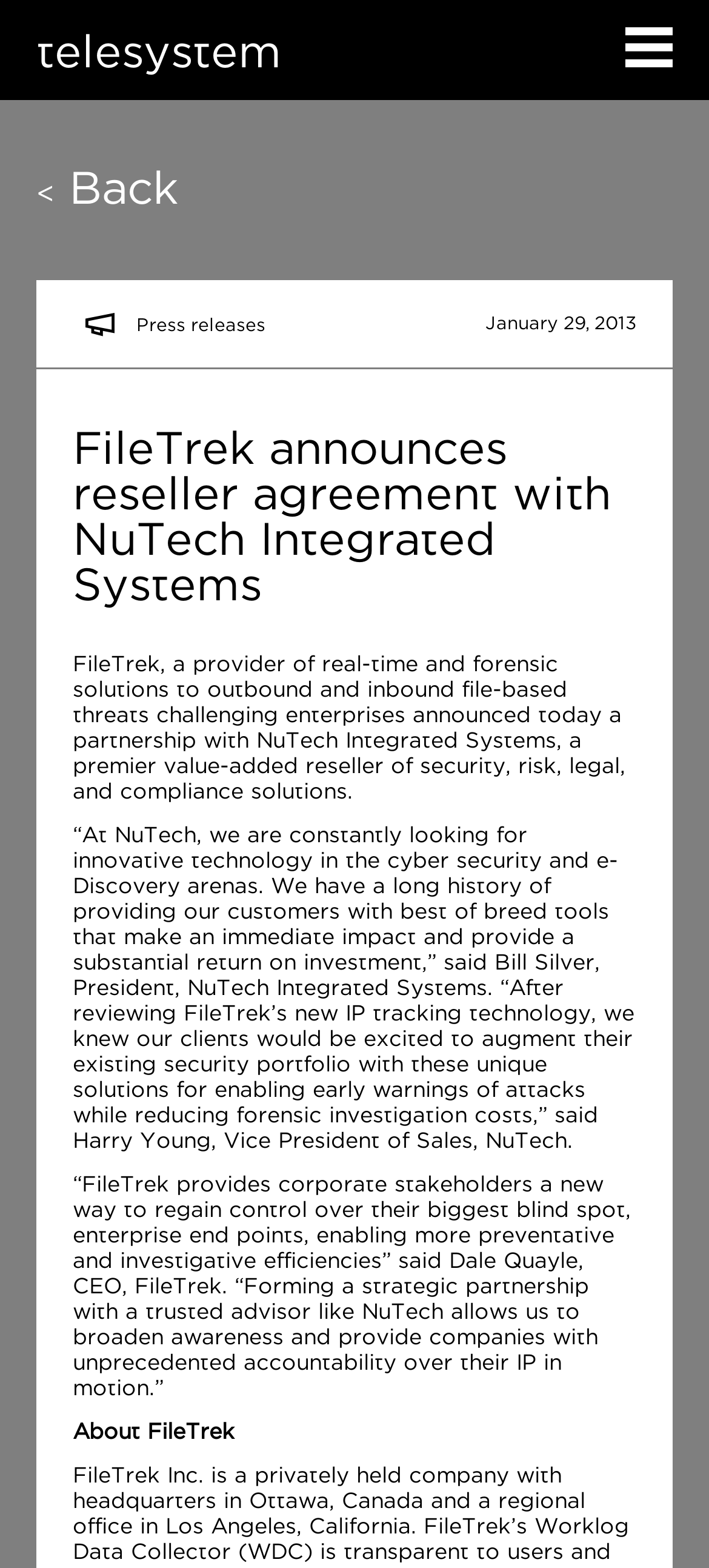Provide an in-depth caption for the webpage.

The webpage appears to be a press release announcement from FileTrek, a provider of real-time and forensic solutions. At the top left, there is a link to "telesystem" and a link with no text at the top right. Below these links, there is a "Back" link at the top left, followed by a "Press releases" label and a date "January 29, 2013" at the top right.

The main content of the webpage is a heading that announces "FileTrek announces reseller agreement with NuTech Integrated Systems". Below this heading, there is a paragraph of text that describes the partnership between FileTrek and NuTech Integrated Systems, a premier value-added reseller of security solutions.

Following this paragraph, there are two quotes from representatives of NuTech Integrated Systems, Bill Silver and Harry Young, discussing the benefits of FileTrek's IP tracking technology. These quotes are separated by a small gap and are positioned below the previous paragraph.

Next, there is another quote from Dale Quayle, CEO of FileTrek, discussing the benefits of the partnership with NuTech. This quote is positioned below the previous two quotes.

At the bottom of the webpage, there is a label "About FileTrek" that likely links to more information about the company. Overall, the webpage is focused on announcing the partnership between FileTrek and NuTech Integrated Systems, and provides quotes from representatives of both companies to provide more context and insights.